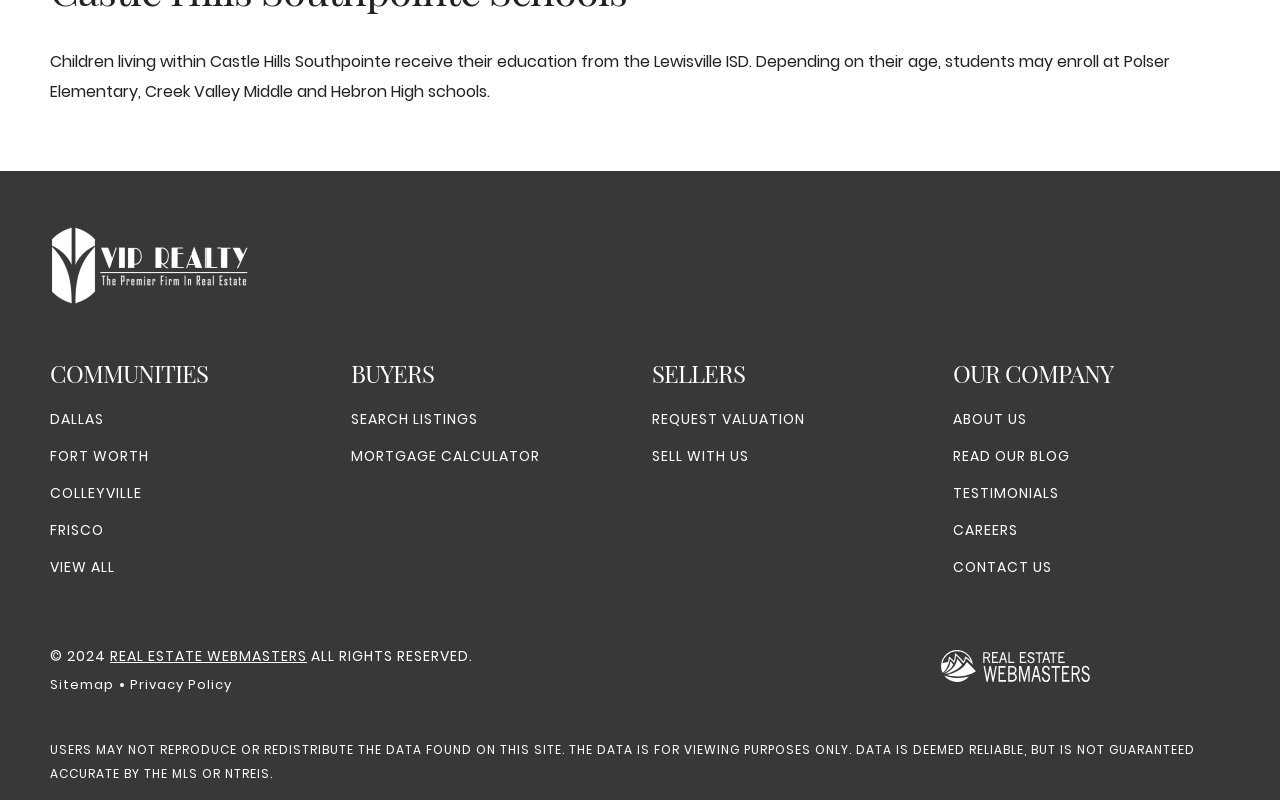How many main sections are on the webpage?
Ensure your answer is thorough and detailed.

The webpage has four main sections: 'COMMUNITIES', 'BUYERS', 'SELLERS', and 'OUR COMPANY'. Each section has its own heading and contains links or other elements related to that topic.